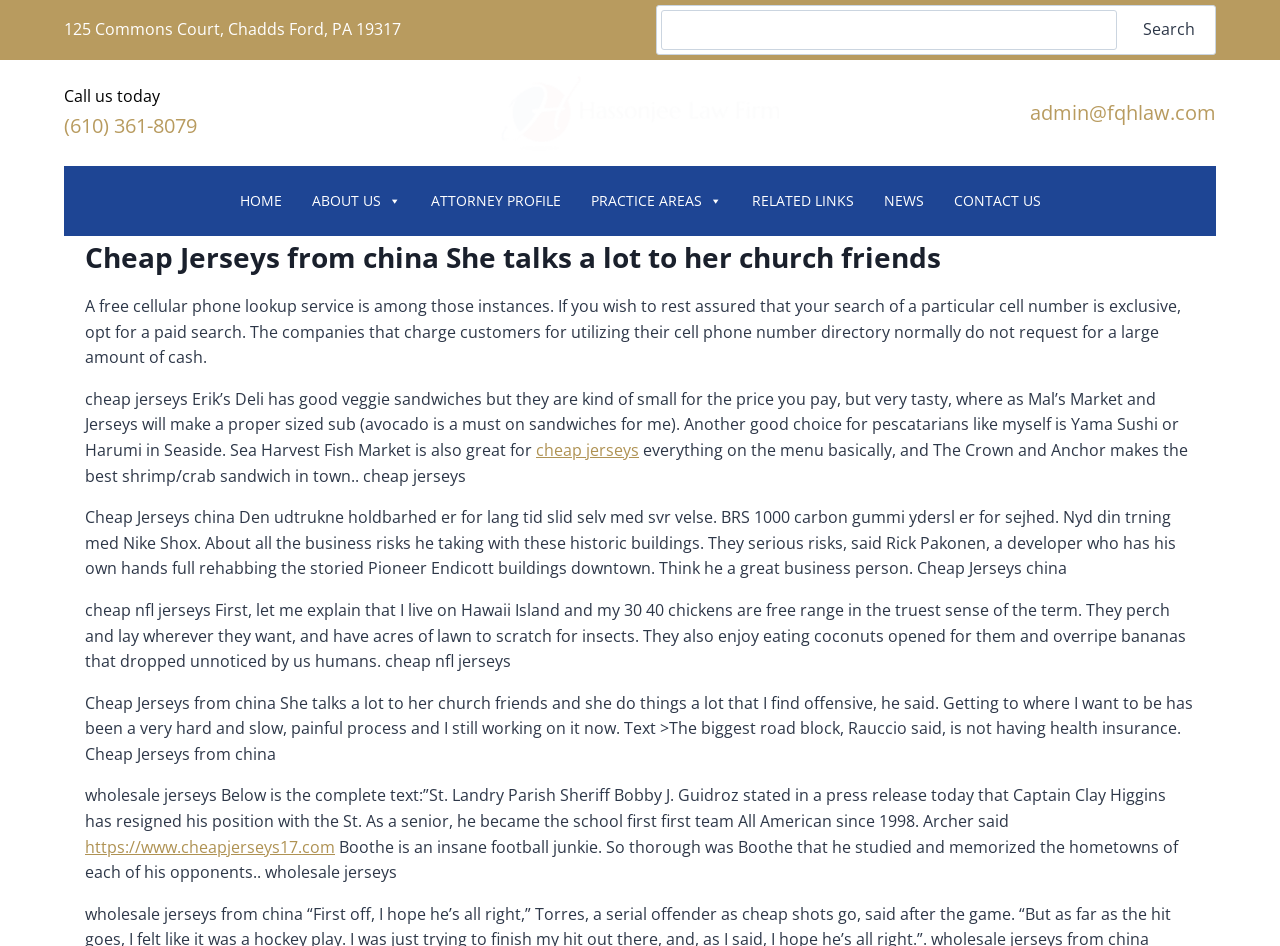Identify the bounding box coordinates of the area that should be clicked in order to complete the given instruction: "Visit the 'SoCal Restaurant Show' page". The bounding box coordinates should be four float numbers between 0 and 1, i.e., [left, top, right, bottom].

None